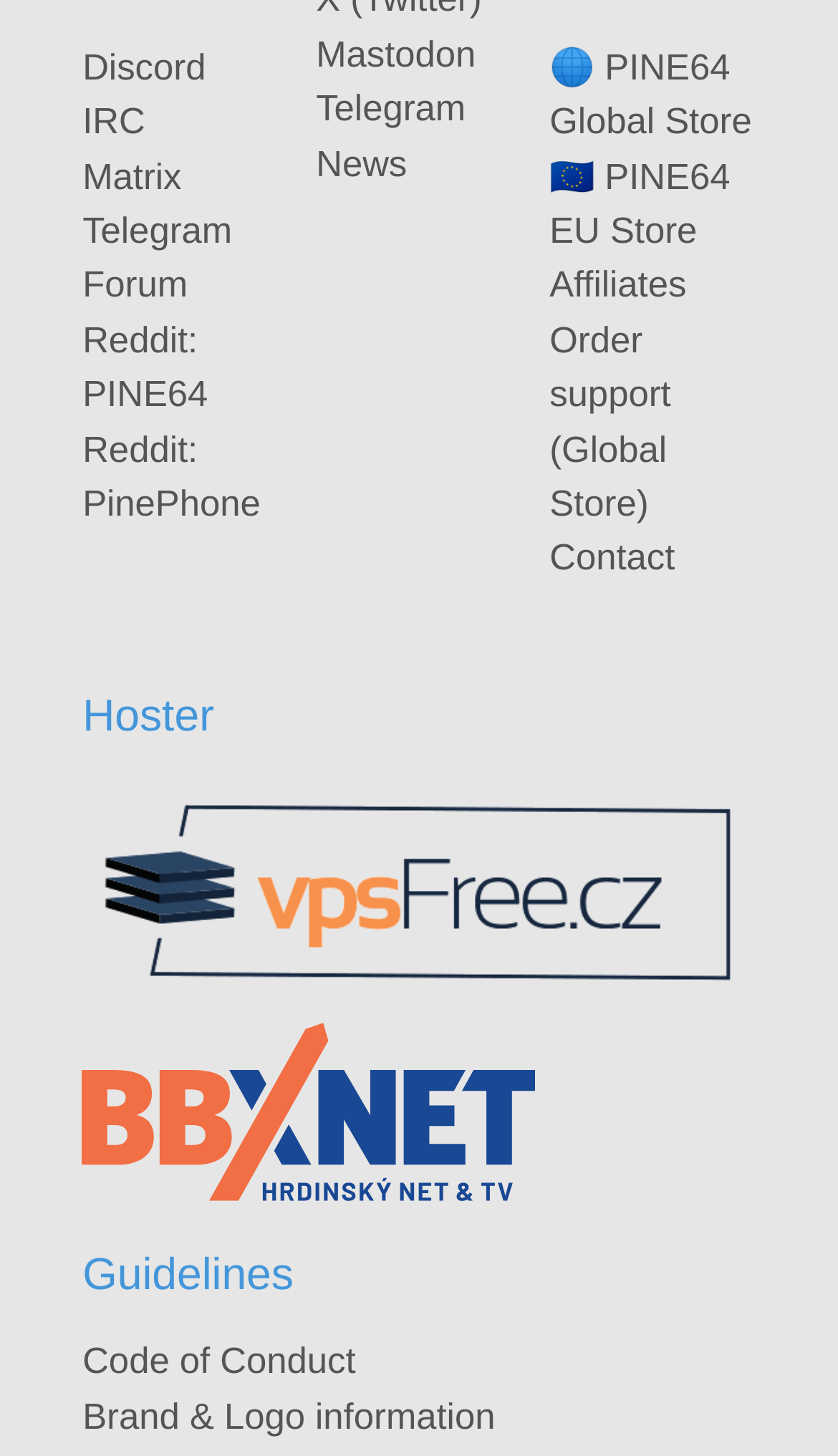Find the bounding box coordinates for the area you need to click to carry out the instruction: "Visit Discord". The coordinates should be four float numbers between 0 and 1, indicated as [left, top, right, bottom].

[0.098, 0.032, 0.246, 0.06]